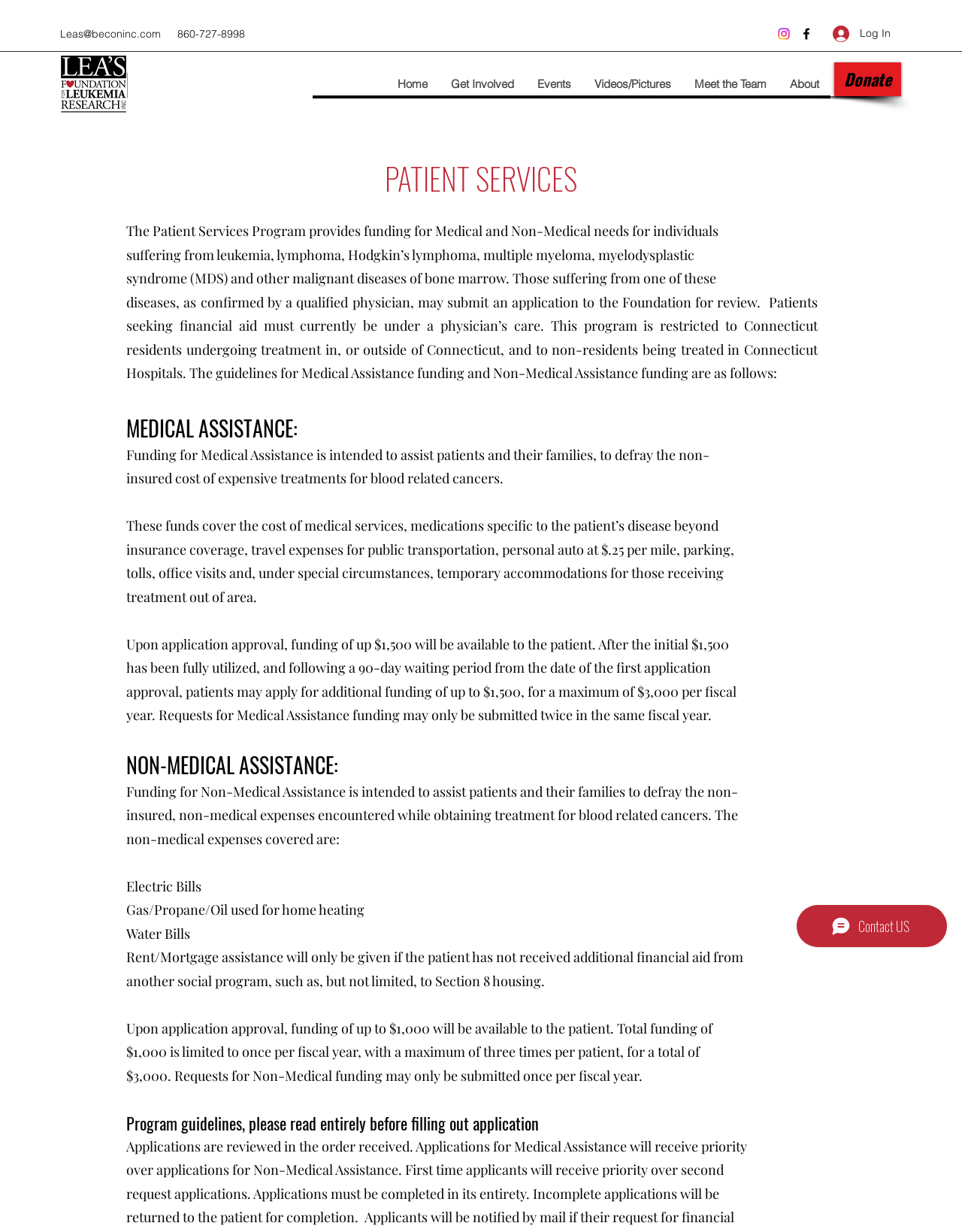Identify the bounding box of the UI element described as follows: "Contact Us". Provide the coordinates as four float numbers in the range of 0 to 1 [left, top, right, bottom].

None